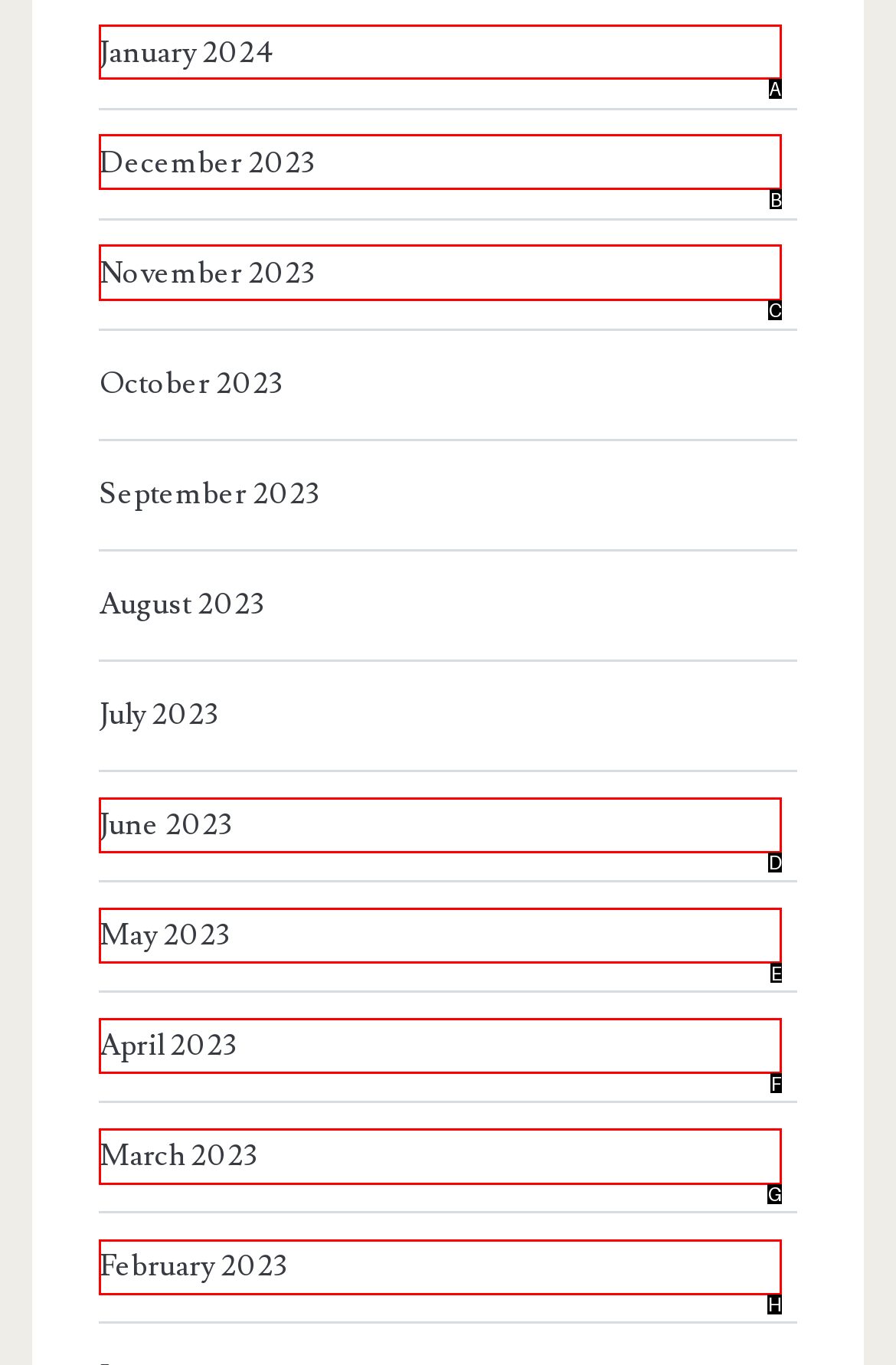Select the HTML element that needs to be clicked to perform the task: view January 2024. Reply with the letter of the chosen option.

A